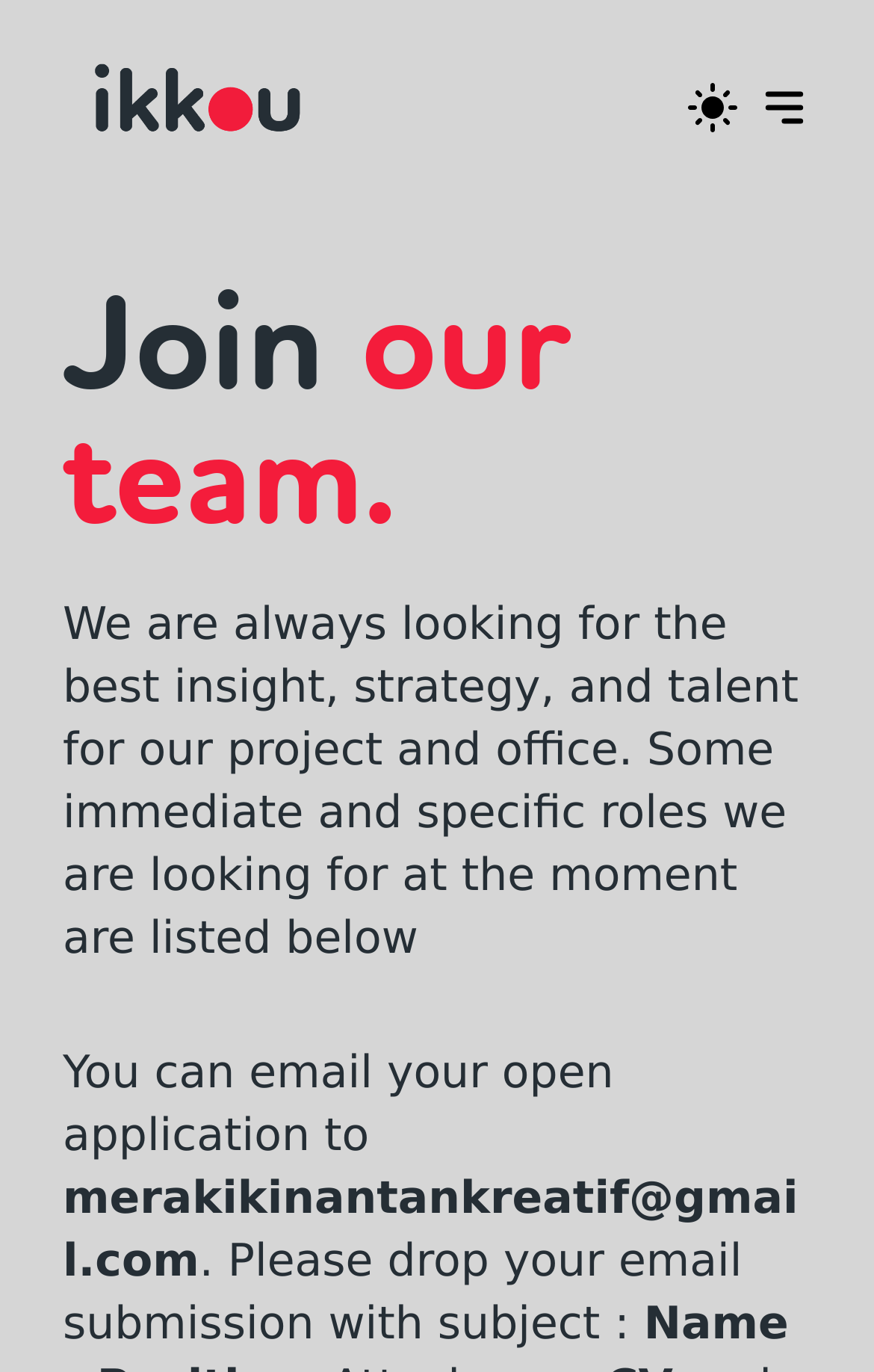Locate the bounding box coordinates of the item that should be clicked to fulfill the instruction: "Click the logo".

[0.103, 0.0, 0.349, 0.157]